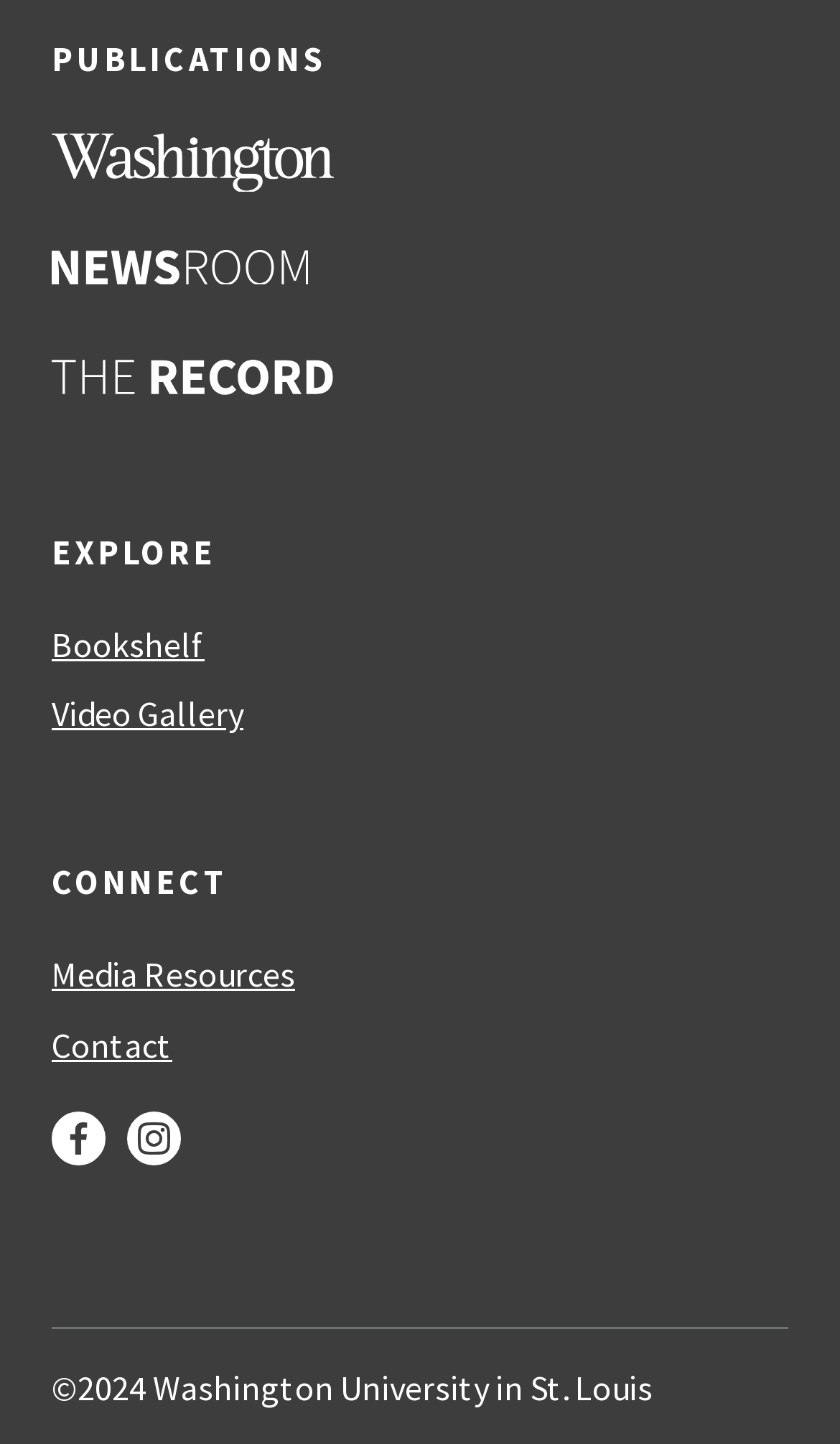How many links are under 'PUBLICATIONS'?
Give a single word or phrase as your answer by examining the image.

3